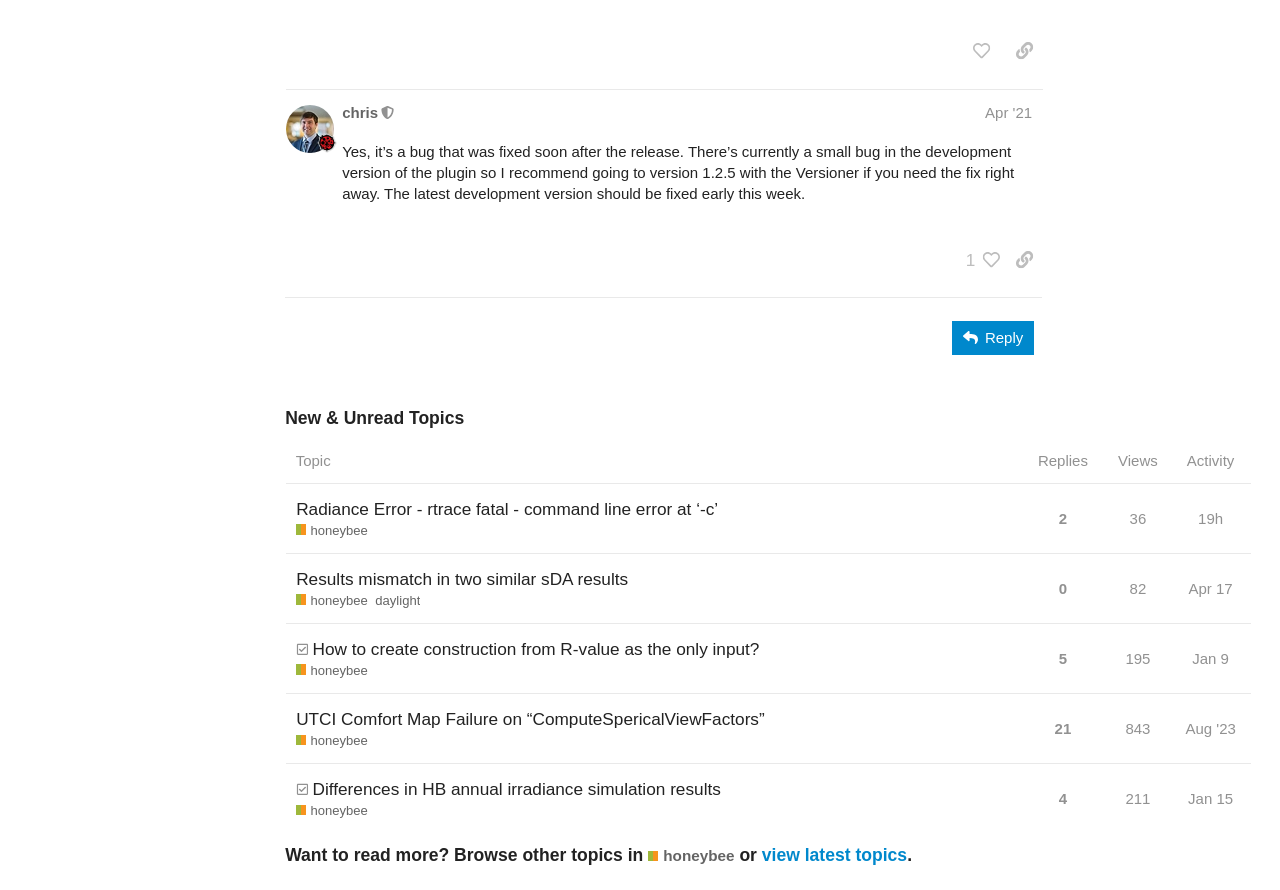From the webpage screenshot, predict the bounding box coordinates (top-left x, top-left y, bottom-right x, bottom-right y) for the UI element described here: Reply

[0.744, 0.361, 0.808, 0.399]